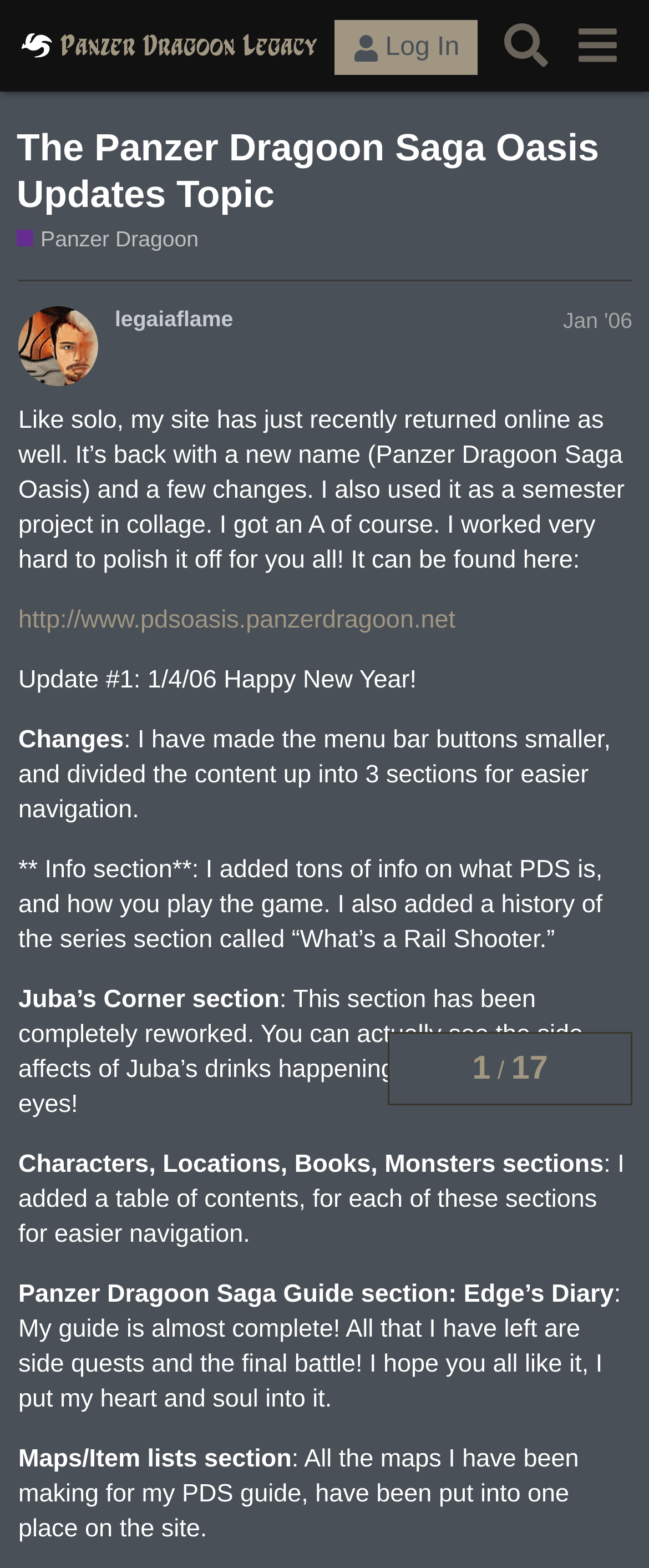Identify the headline of the webpage and generate its text content.

The Panzer Dragoon Saga Oasis Updates Topic